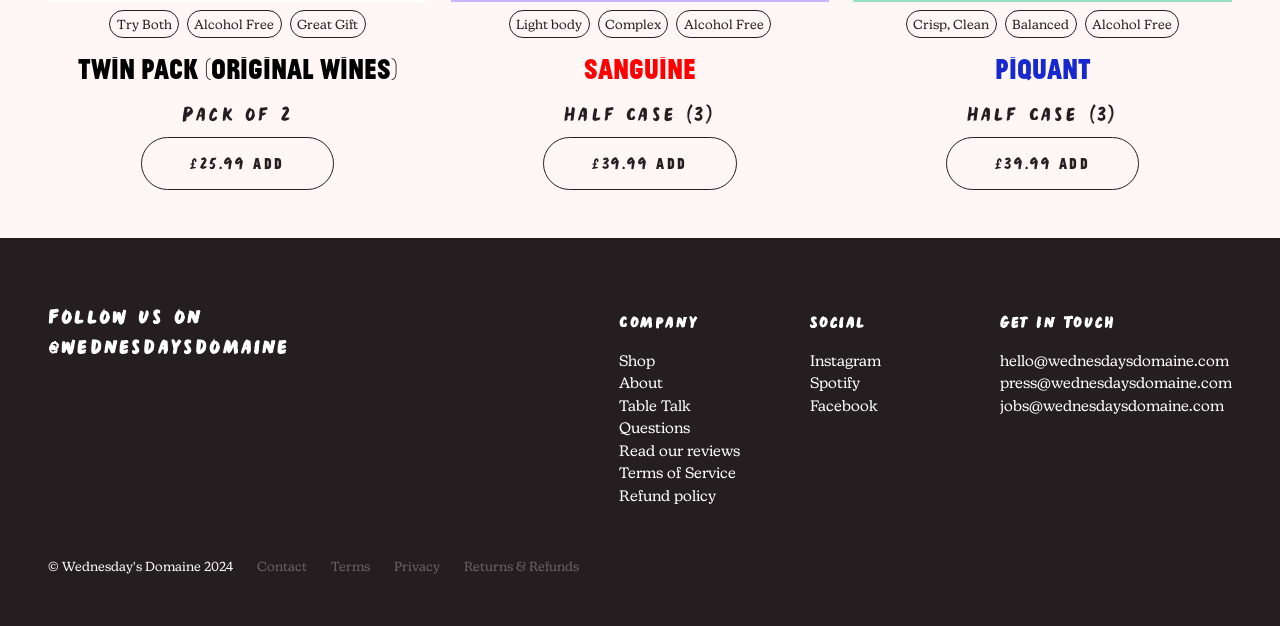What is the email address for press inquiries?
Give a detailed response to the question by analyzing the screenshot.

I found a section labeled 'Get In Touch' and a link 'press@wednesdaysdomaine.com' under it, so I assume this is the email address for press inquiries.